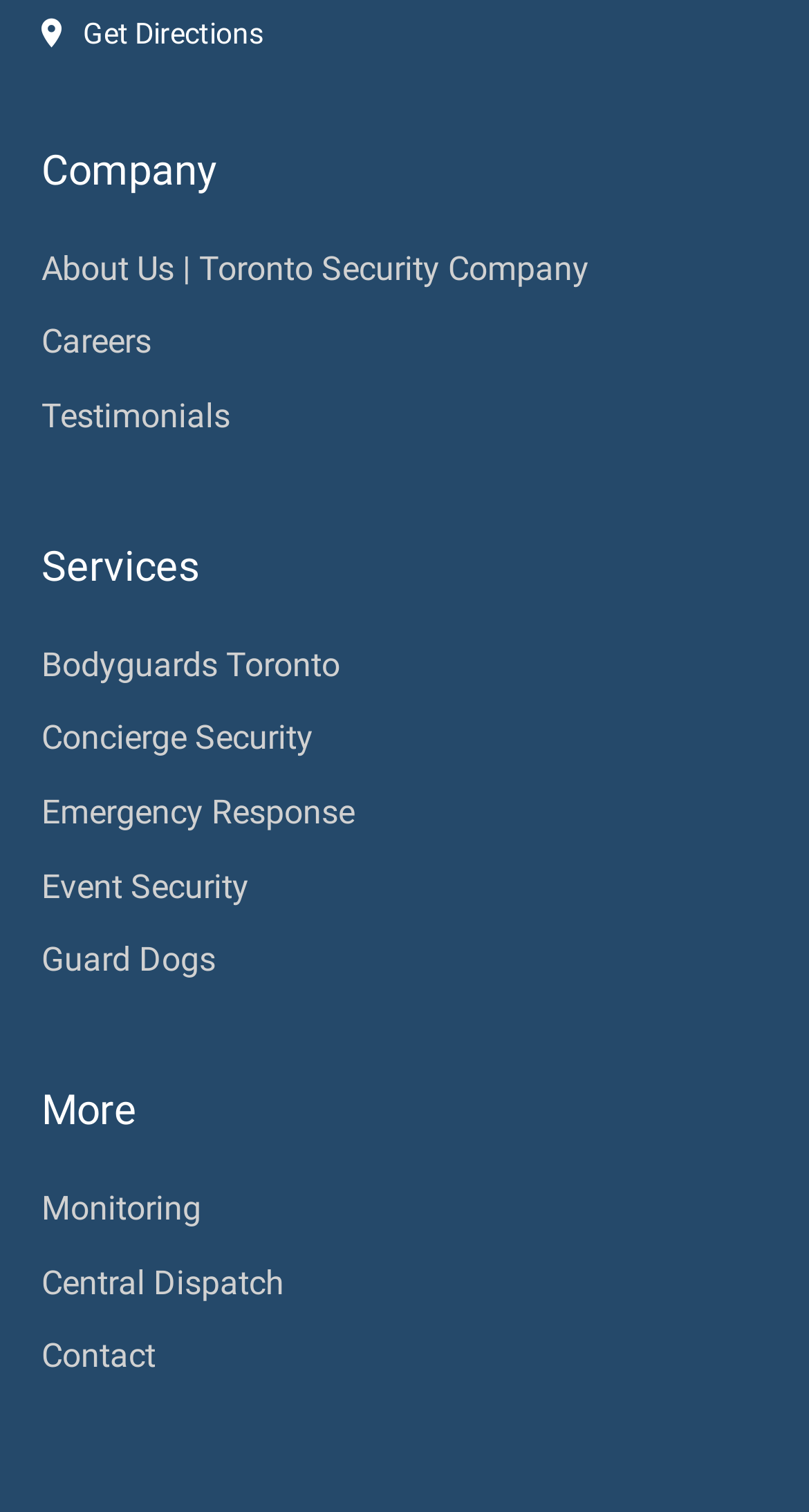Utilize the details in the image to give a detailed response to the question: What is the purpose of the 'Get Directions' link?

The 'Get Directions' link is likely intended to provide users with directions to the company's location, as indicated by the icon and the text ' Get Directions'.